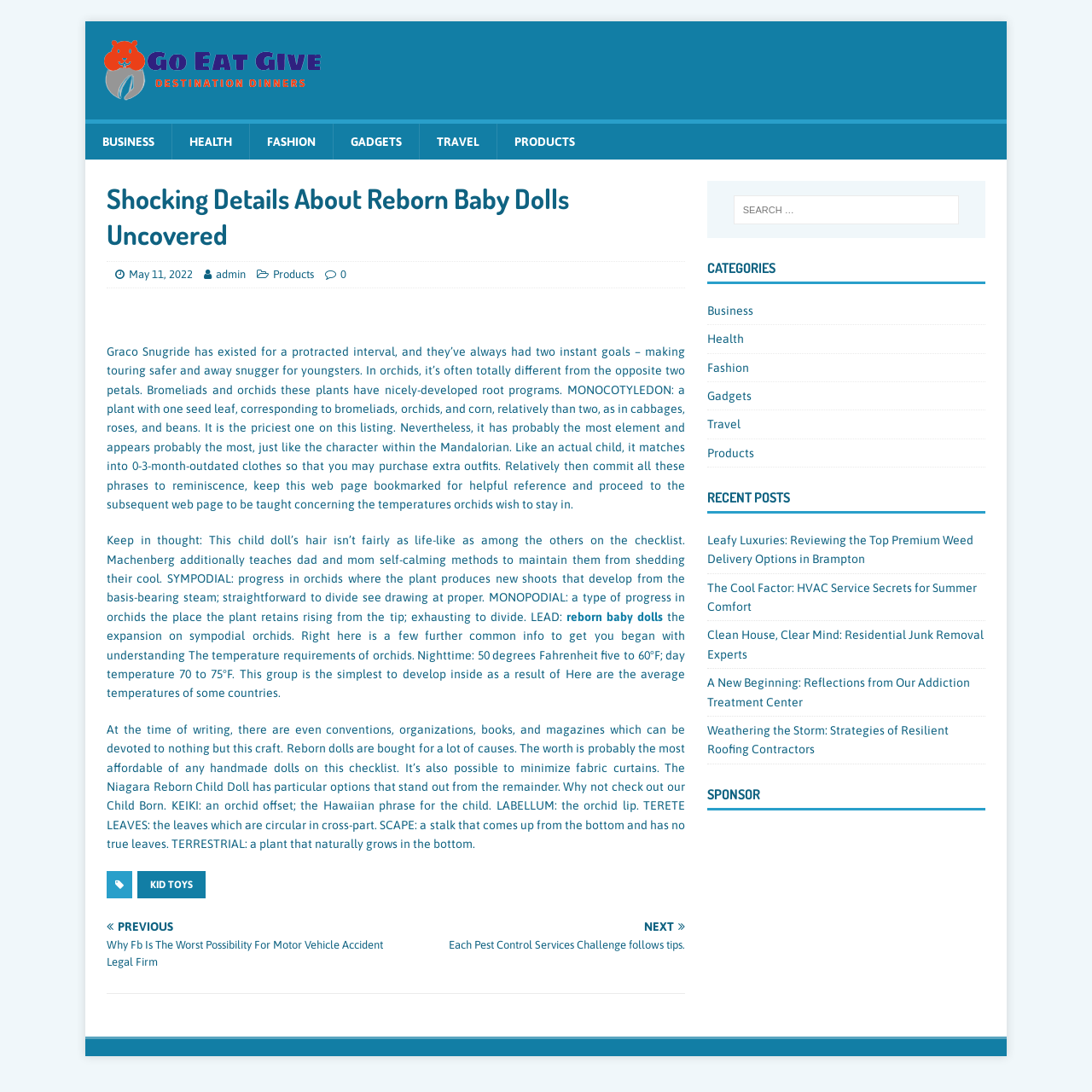Identify the bounding box of the UI element that matches this description: "alt="Go Eat Give"".

[0.094, 0.079, 0.297, 0.091]